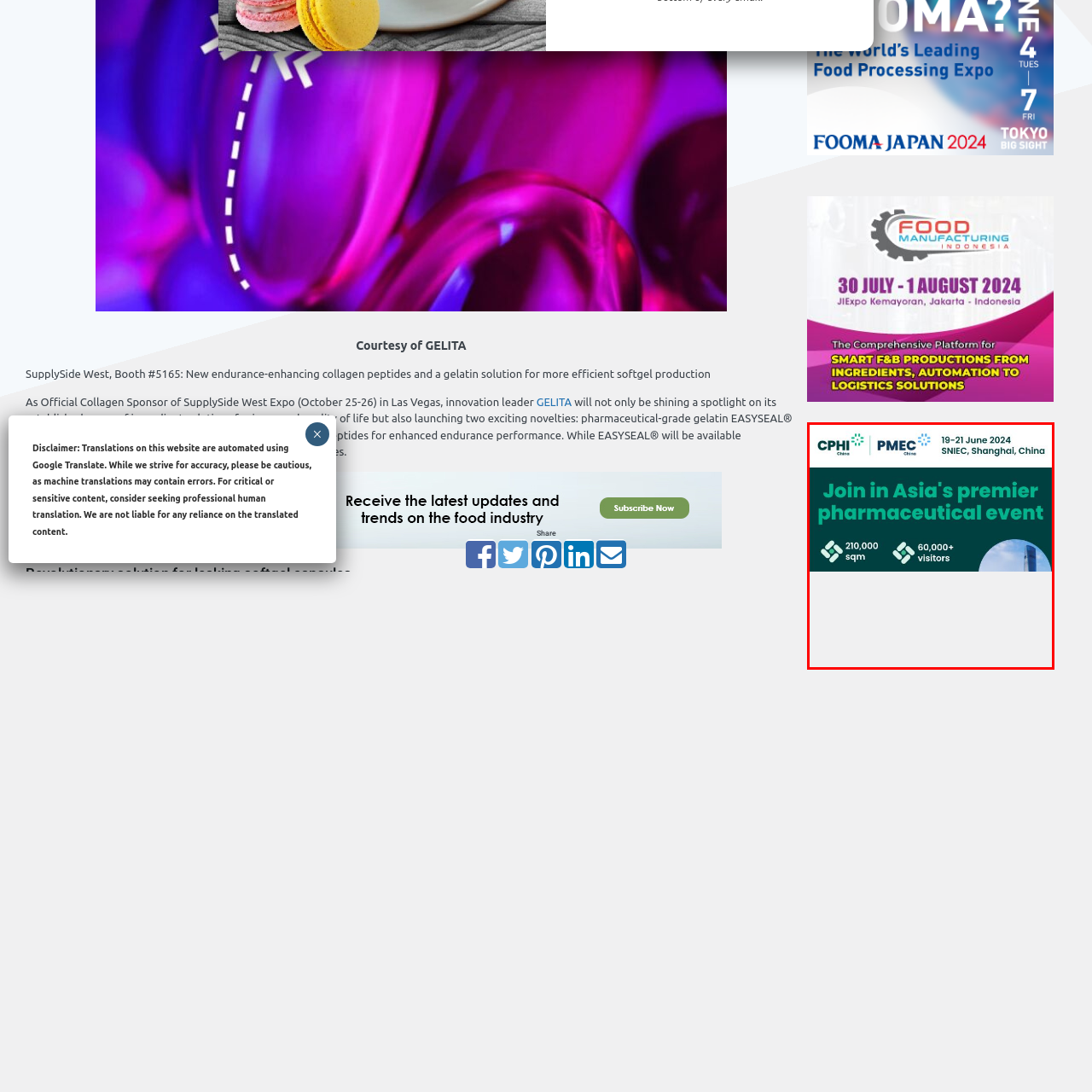Examine the contents within the red bounding box and respond with a single word or phrase: What is the expected number of visitors at the CPHI and PMEC event?

Over 60,000